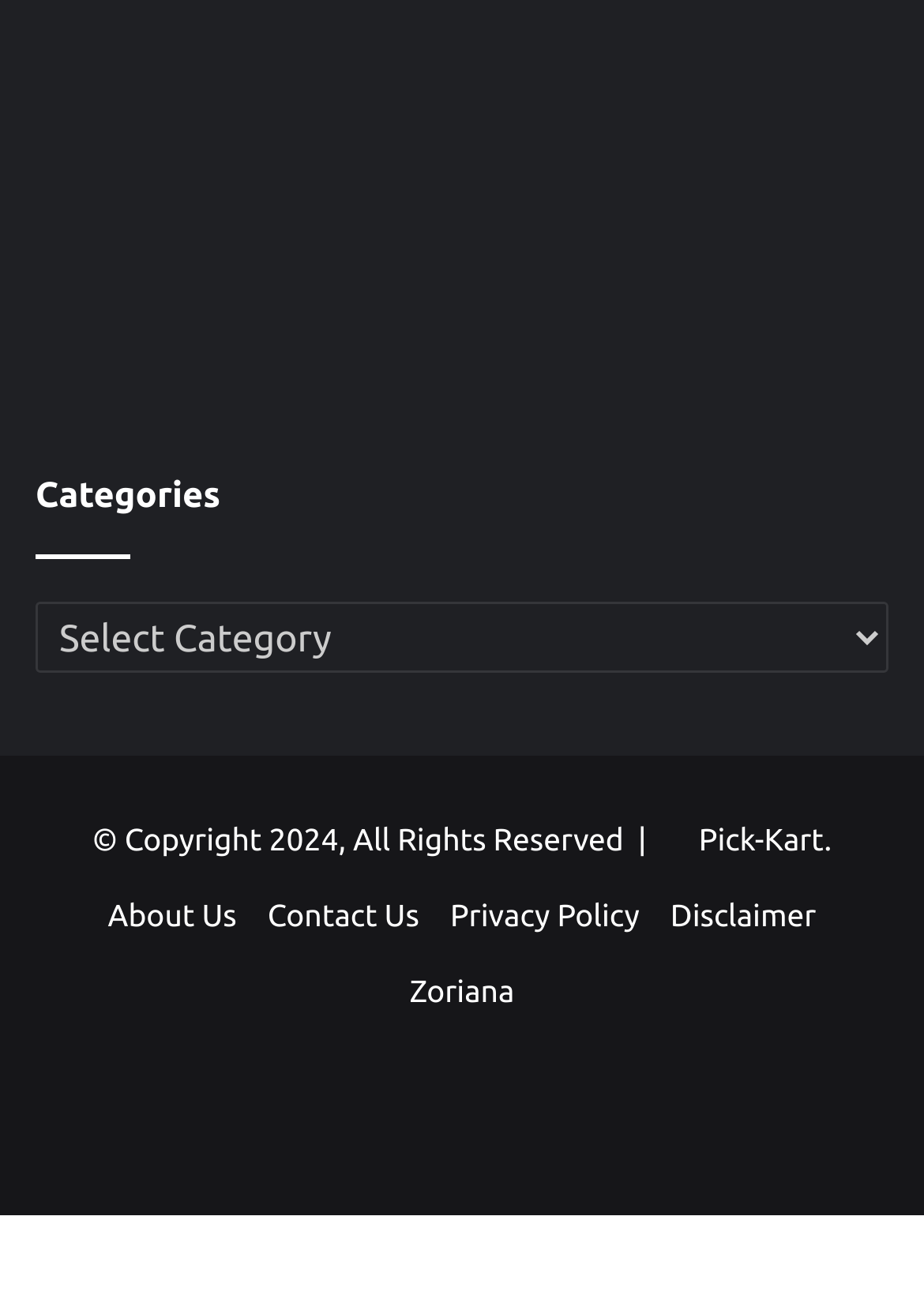Respond to the following query with just one word or a short phrase: 
How many images are on the webpage?

2